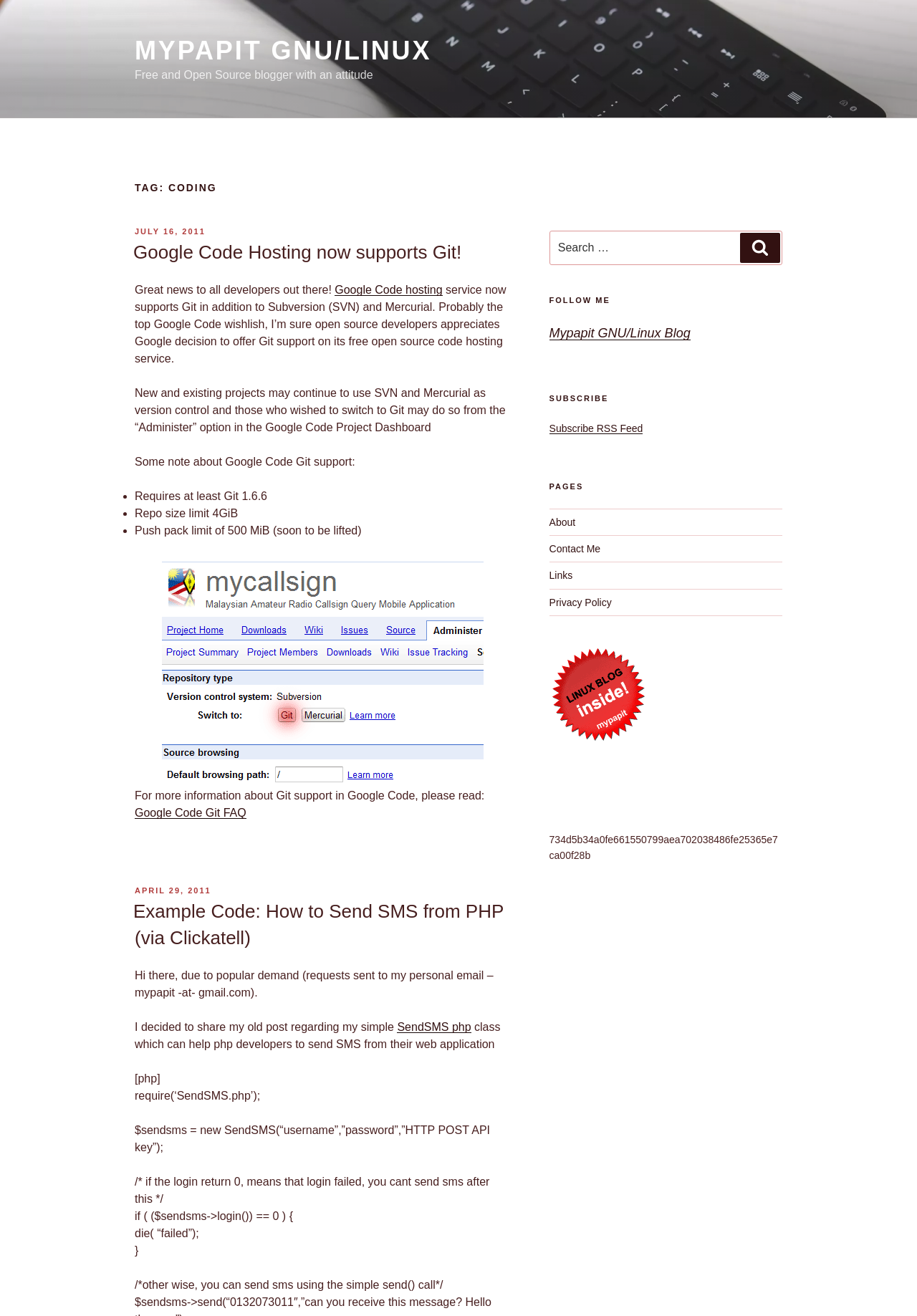Describe every aspect of the webpage comprehensively.

This webpage is a blog archive page, titled "coding Archives - mypapit gnu/linux". At the top, there is a link to "MYPAPIT GNU/LINUX" and a brief description of the blogger as "Free and Open Source blogger with an attitude". Below this, there is a heading "TAG: CODING" that separates the main content from the top section.

The main content is divided into two sections: a list of blog posts on the left and a sidebar on the right. The blog posts are presented in a reverse chronological order, with the most recent post at the top. Each post includes a header with the post title, a link to the post date, and a brief summary of the post. The posts are separated by a horizontal line.

The first post is about Google Code Hosting now supporting Git, and it includes a link to the Google Code Git FAQ. The second post is about sending SMS from PHP using Clickatell, and it includes a code snippet.

On the right sidebar, there are several sections. The top section is a search box with a label "Search for:" and a button to submit the search query. Below this, there is a section titled "FOLLOW ME" with a link to the blogger's GNU/Linux blog. Next, there is a section titled "SUBSCRIBE" with a link to subscribe to the RSS feed. Further down, there is a section titled "PAGES" with links to various pages on the blog, including "About", "Contact Me", "Links", and "Privacy Policy". Finally, there is an image with the caption "linux blog" and a string of characters that appears to be a hash or a code snippet.

Throughout the page, there are several links to external resources, including Google Code and Clickatell. The overall layout is organized, with clear headings and concise text, making it easy to navigate and read.